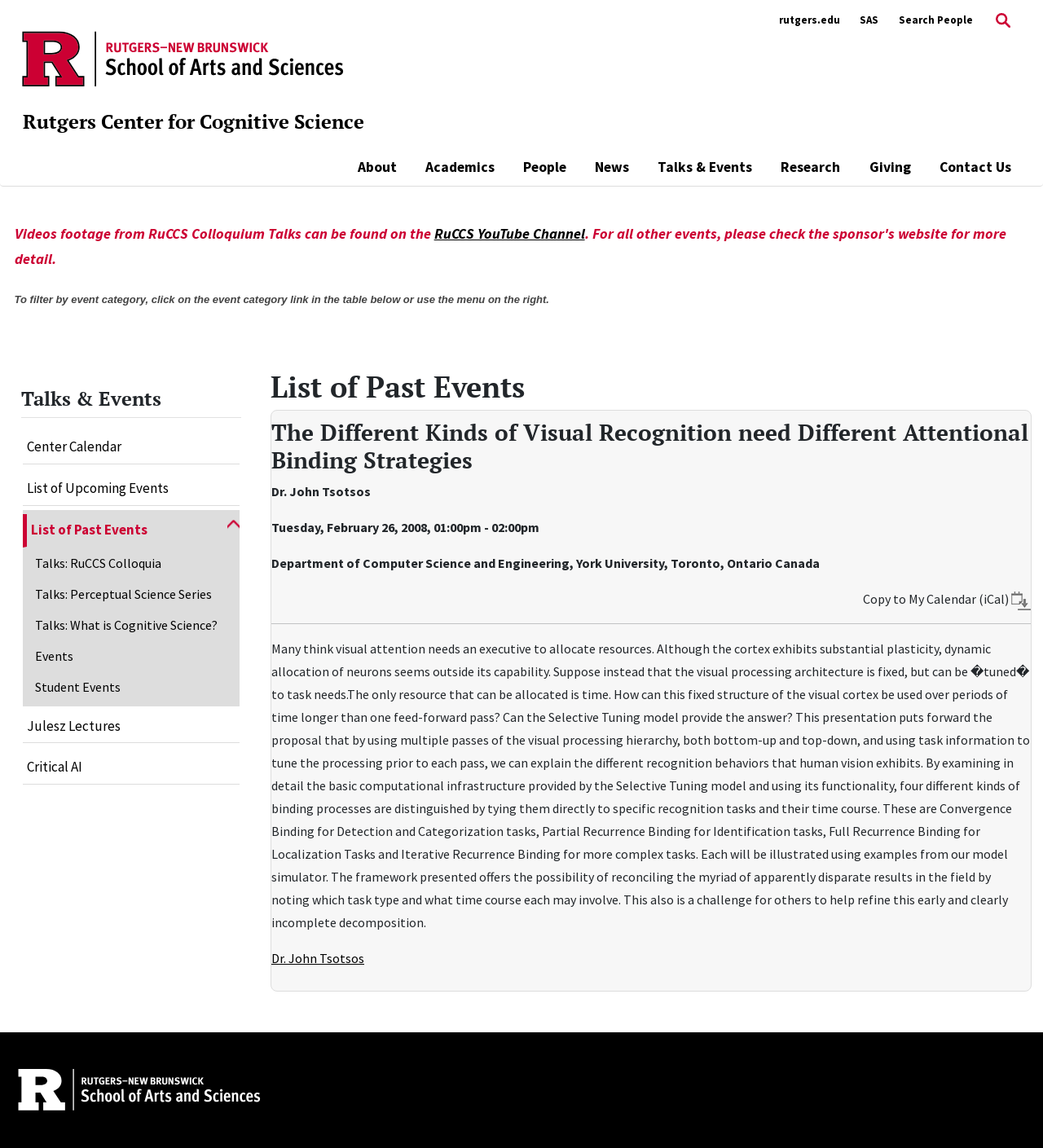Please determine the bounding box coordinates of the element's region to click in order to carry out the following instruction: "Filter by event category". The coordinates should be four float numbers between 0 and 1, i.e., [left, top, right, bottom].

[0.218, 0.448, 0.23, 0.476]